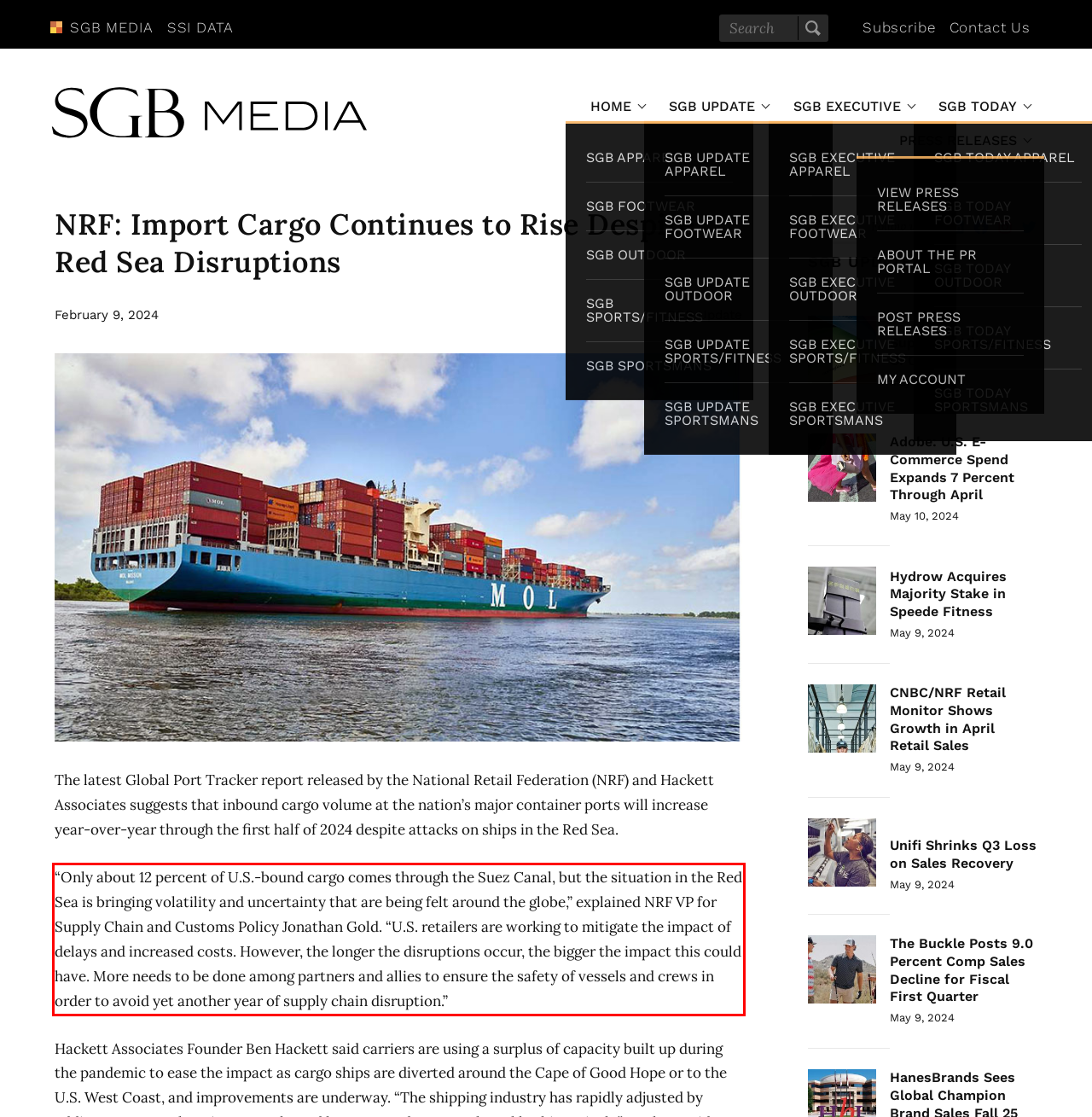Using the provided screenshot, read and generate the text content within the red-bordered area.

“Only about 12 percent of U.S.-bound cargo comes through the Suez Canal, but the situation in the Red Sea is bringing volatility and uncertainty that are being felt around the globe,” explained NRF VP for Supply Chain and Customs Policy Jonathan Gold. “U.S. retailers are working to mitigate the impact of delays and increased costs. However, the longer the disruptions occur, the bigger the impact this could have. More needs to be done among partners and allies to ensure the safety of vessels and crews in order to avoid yet another year of supply chain disruption.”